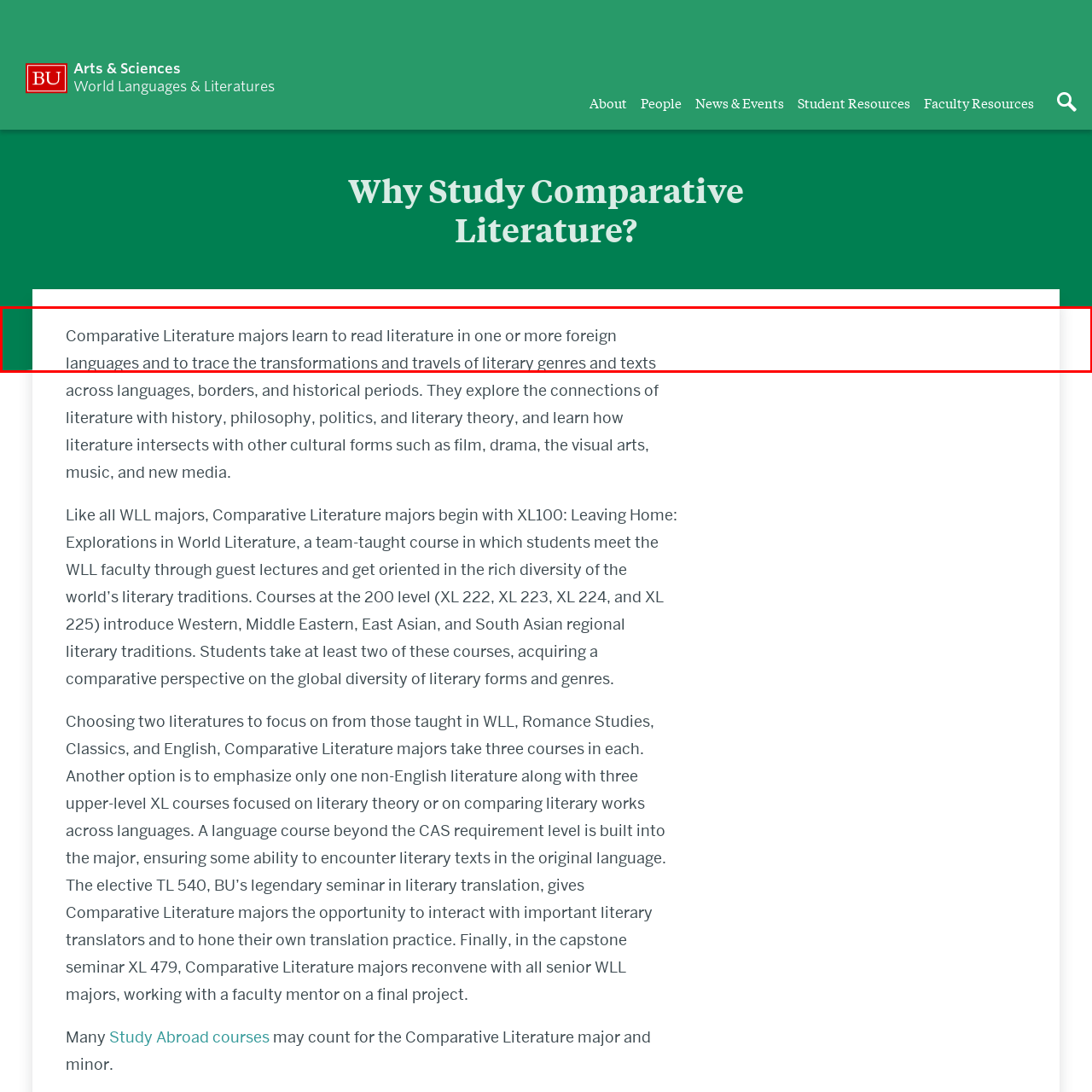What is the focus of Comparative Literature courses?
Look at the image contained within the red bounding box and provide a detailed answer based on the visual details you can infer from it.

The text illustrates that the foundational courses and focus areas of Comparative Literature studies are set within a global literary context, providing a broad perspective for students to explore.